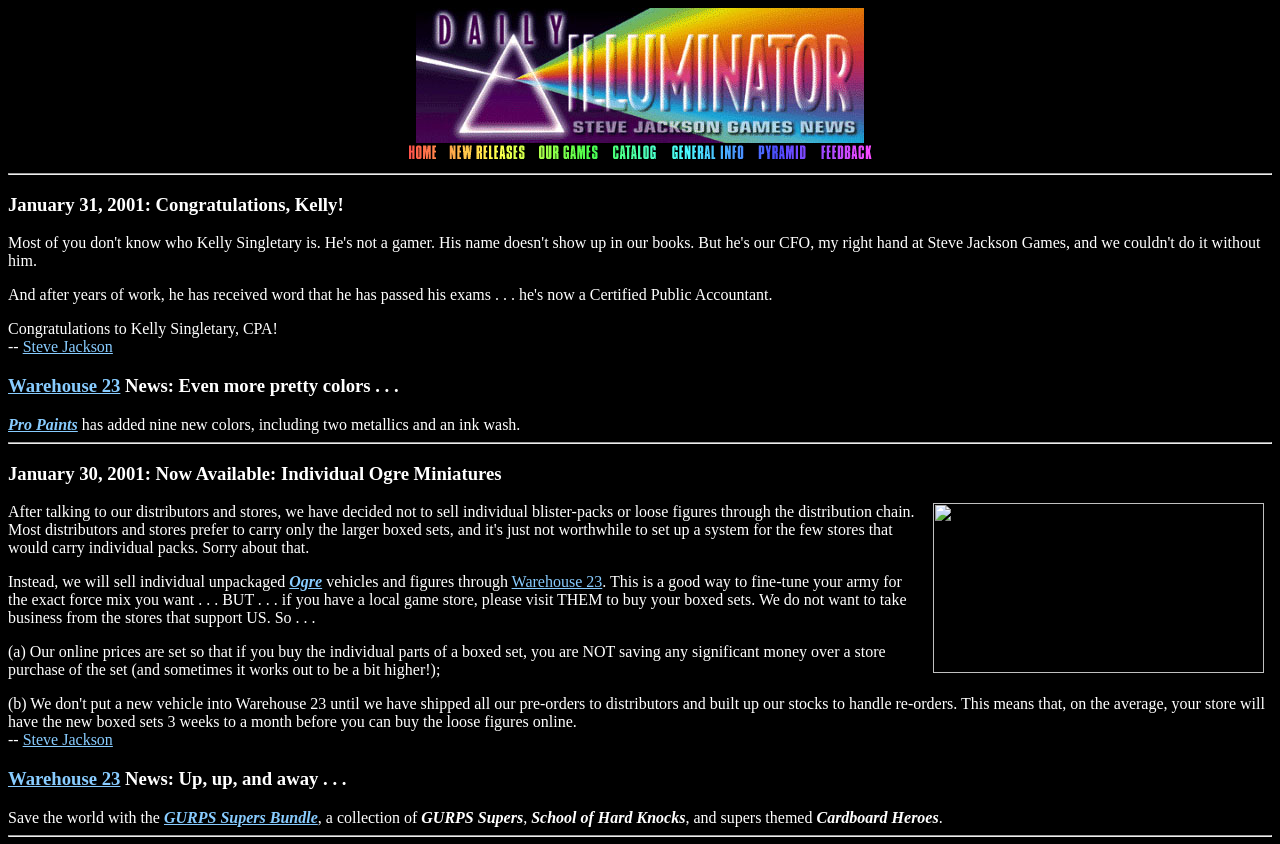Please identify the bounding box coordinates for the region that you need to click to follow this instruction: "Go to the Pyramid page".

[0.588, 0.174, 0.634, 0.194]